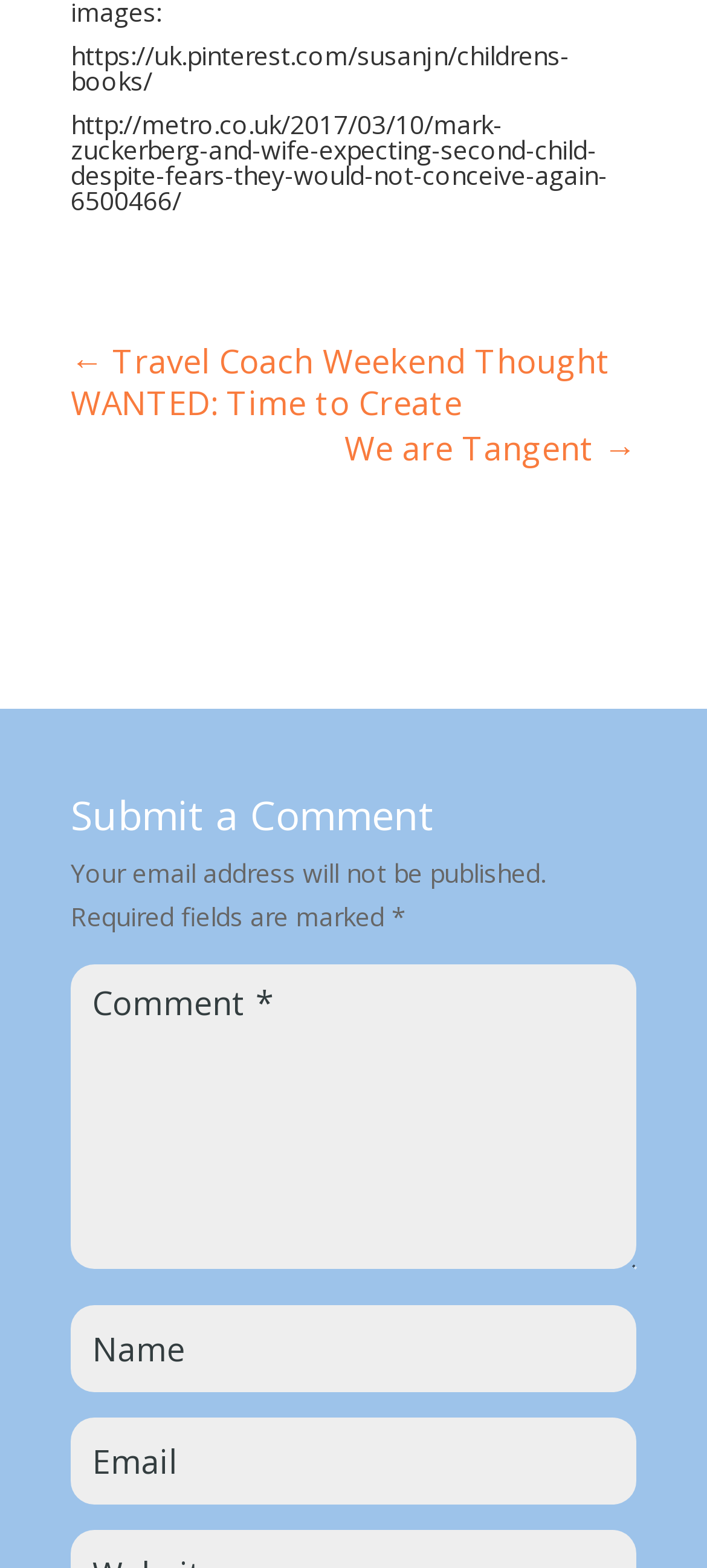Provide your answer in one word or a succinct phrase for the question: 
What is the purpose of this webpage?

Comment submission